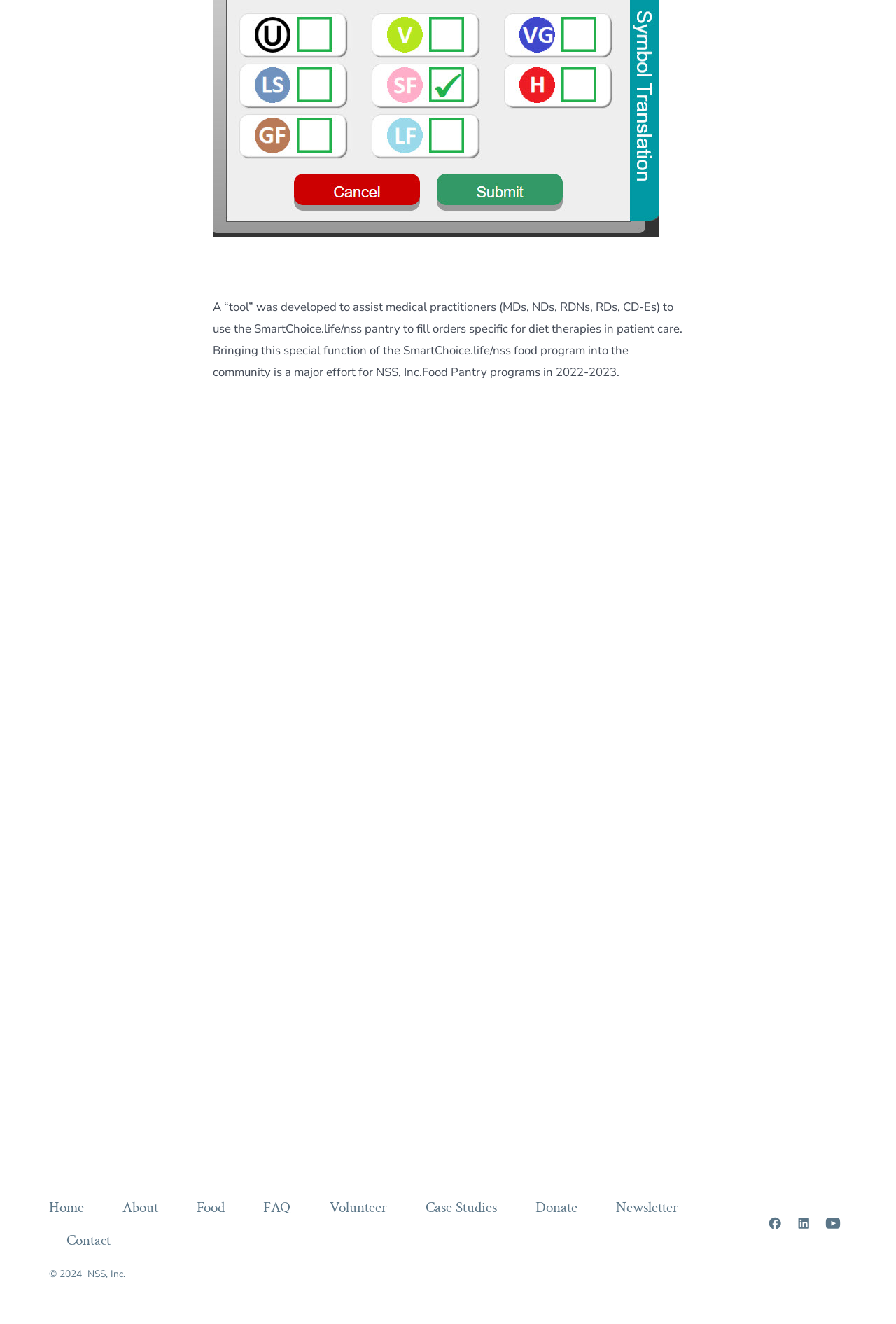What is the year of copyright?
Examine the image closely and answer the question with as much detail as possible.

The copyright year is mentioned in the StaticText element with ID 35, which states '© 2024'.